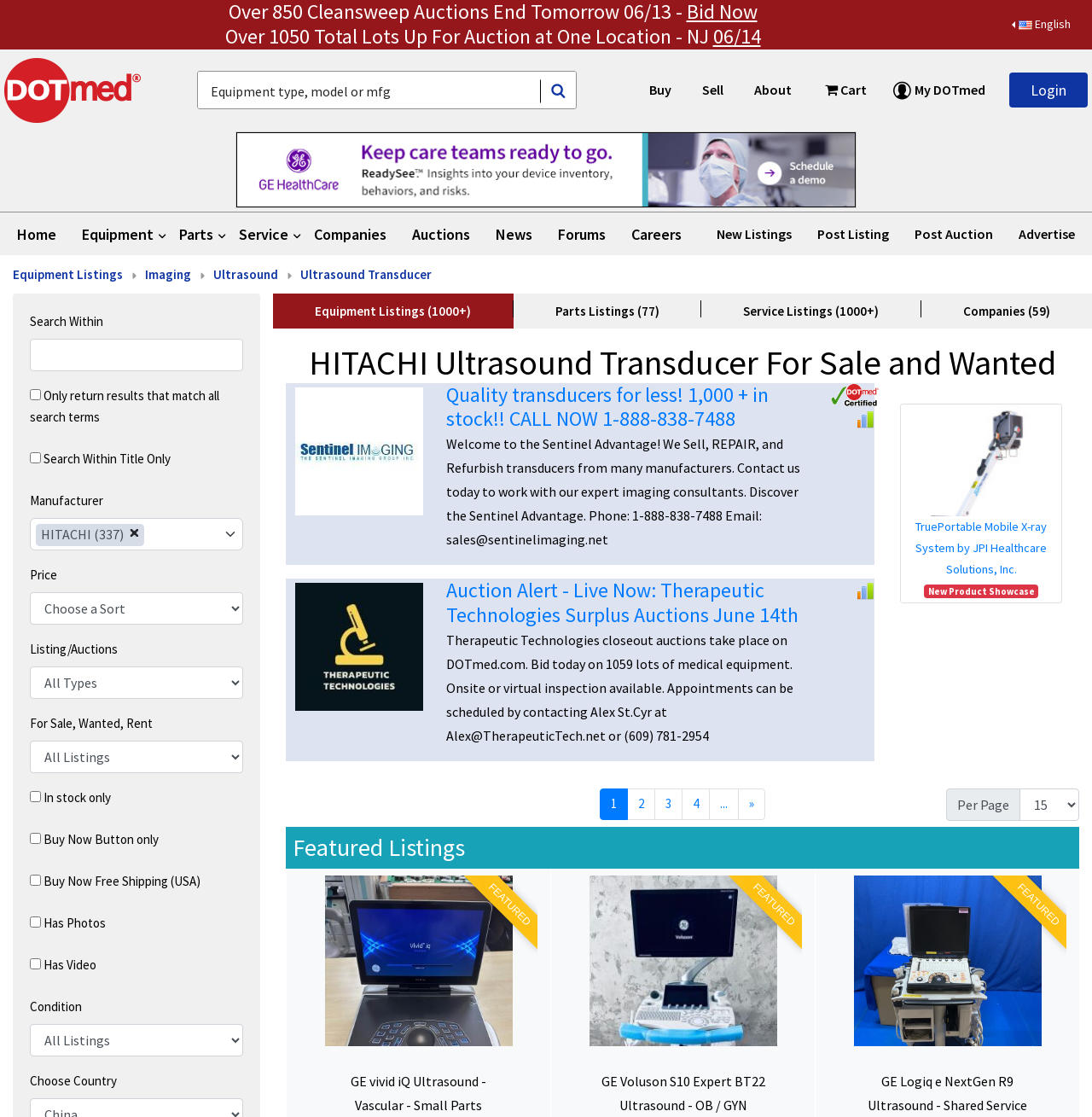Identify the bounding box of the UI element that matches this description: "Service Listings (1000+)".

[0.642, 0.262, 0.843, 0.294]